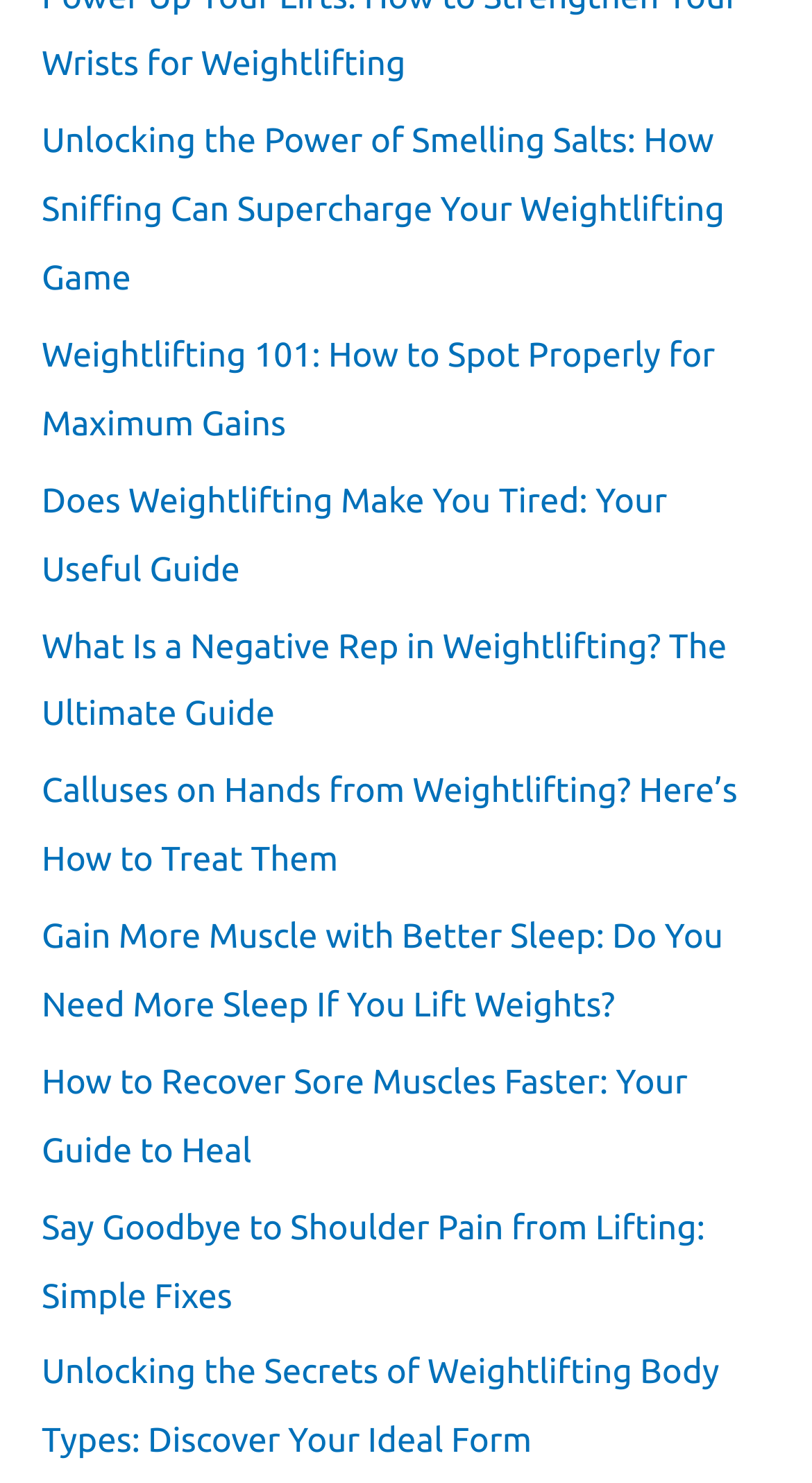Find the bounding box coordinates of the element's region that should be clicked in order to follow the given instruction: "Read about unlocking the power of smelling salts in weightlifting". The coordinates should consist of four float numbers between 0 and 1, i.e., [left, top, right, bottom].

[0.051, 0.083, 0.892, 0.201]